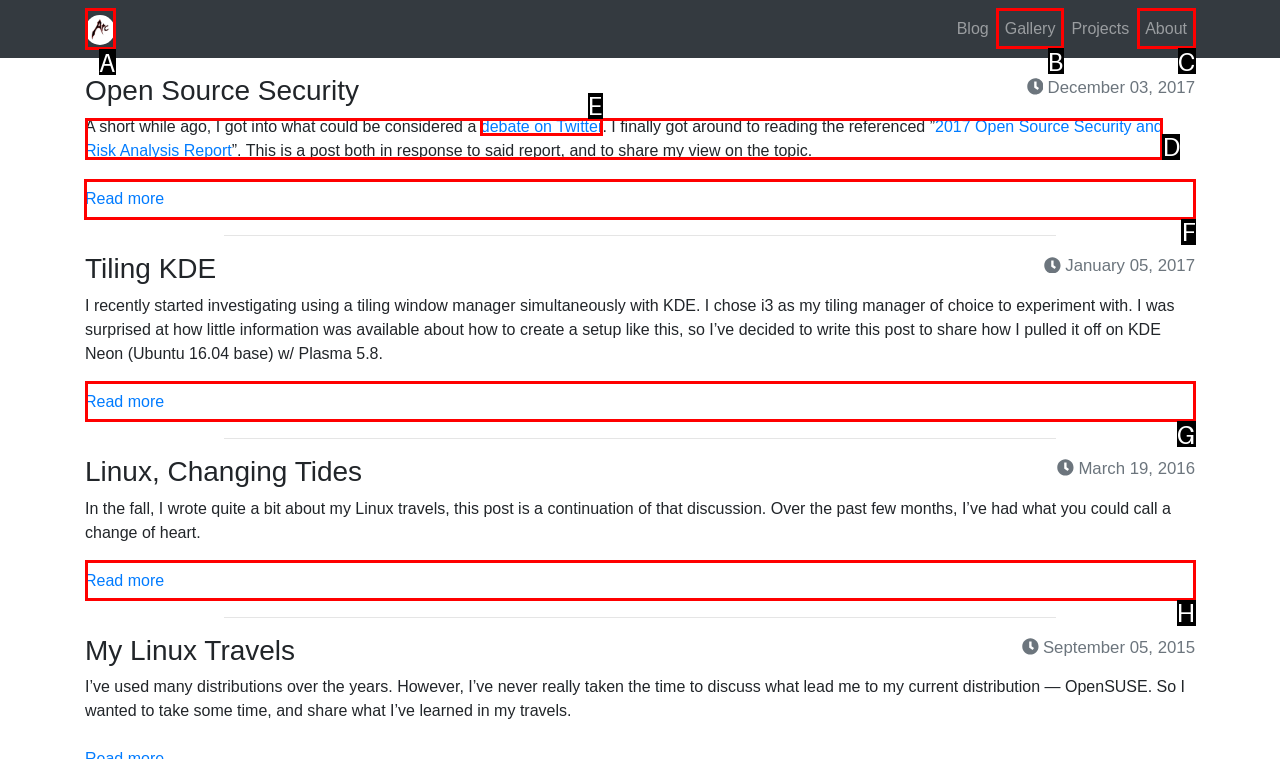Identify the HTML element you need to click to achieve the task: Read more about 'Tiling KDE'. Respond with the corresponding letter of the option.

F